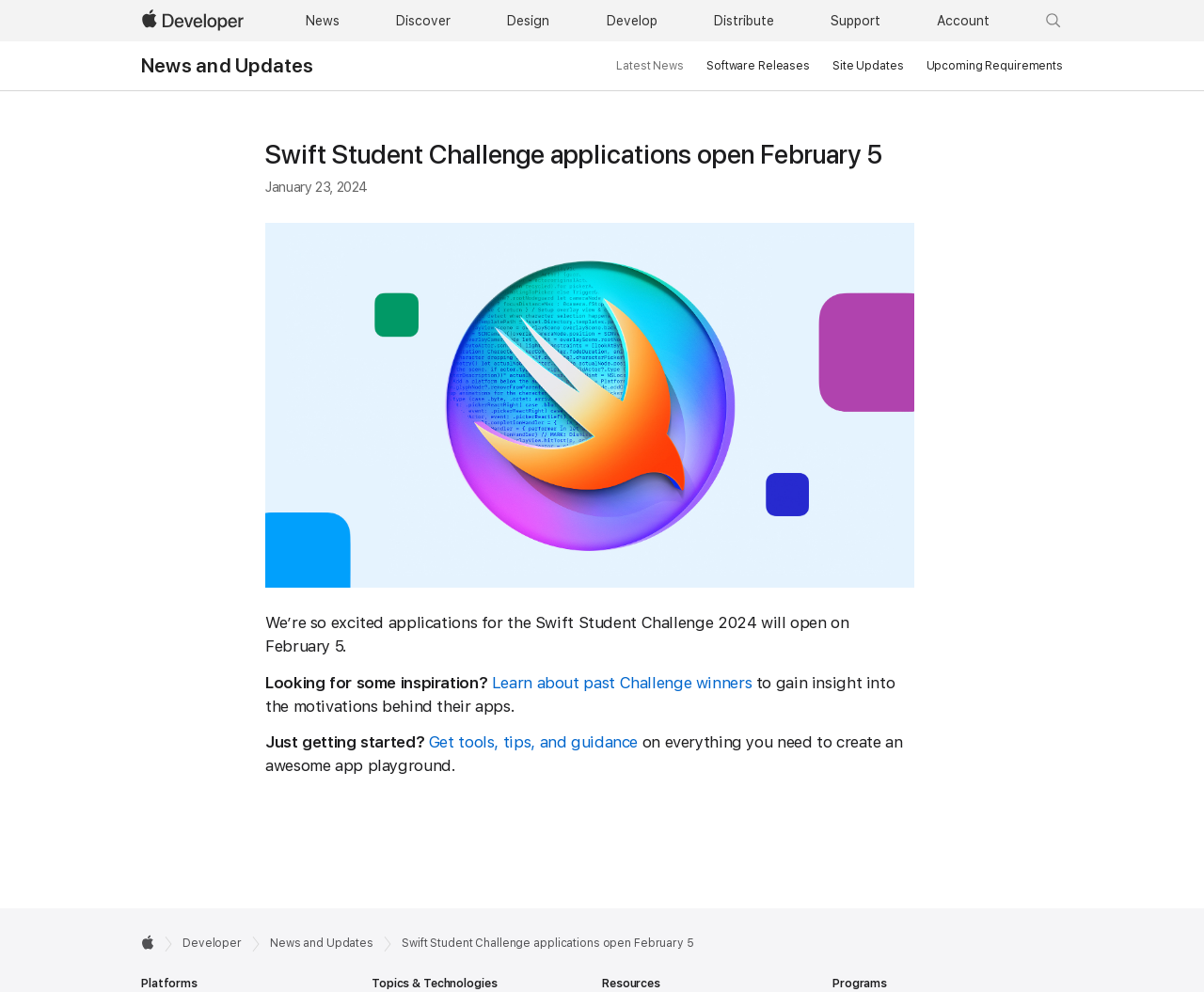What is the name of the challenge?
Observe the image and answer the question with a one-word or short phrase response.

Swift Student Challenge